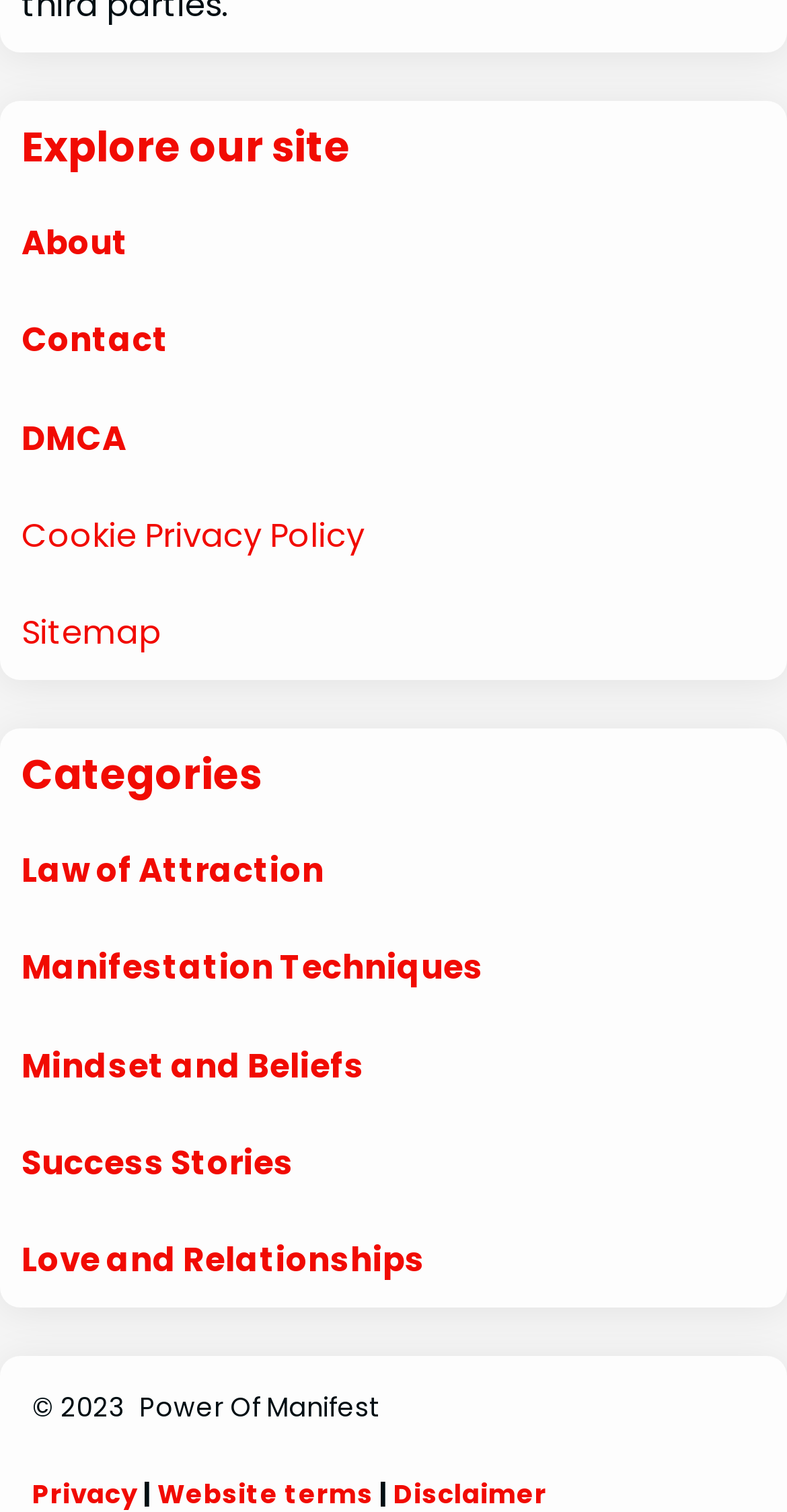Identify the bounding box for the UI element described as: "About". Ensure the coordinates are four float numbers between 0 and 1, formatted as [left, top, right, bottom].

None